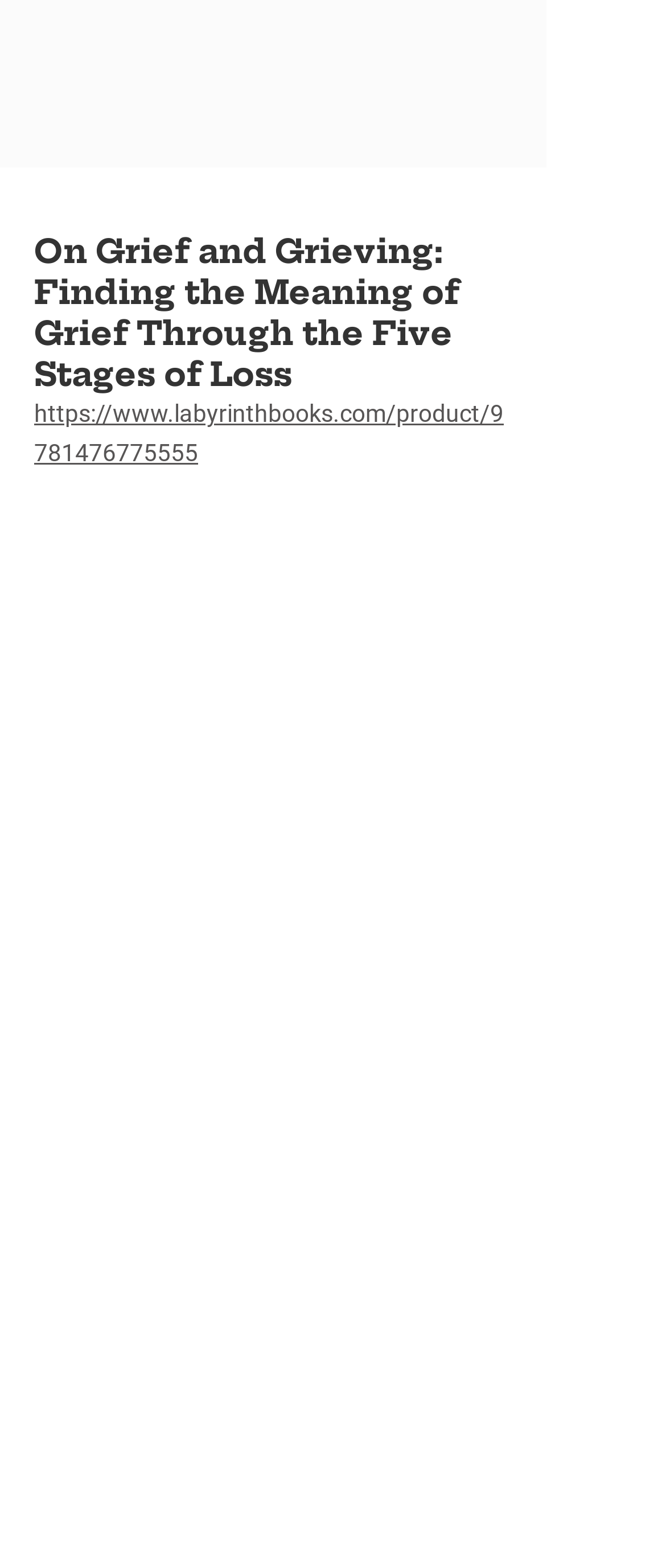Specify the bounding box coordinates (top-left x, top-left y, bottom-right x, bottom-right y) of the UI element in the screenshot that matches this description: About Us

[0.051, 0.854, 0.215, 0.875]